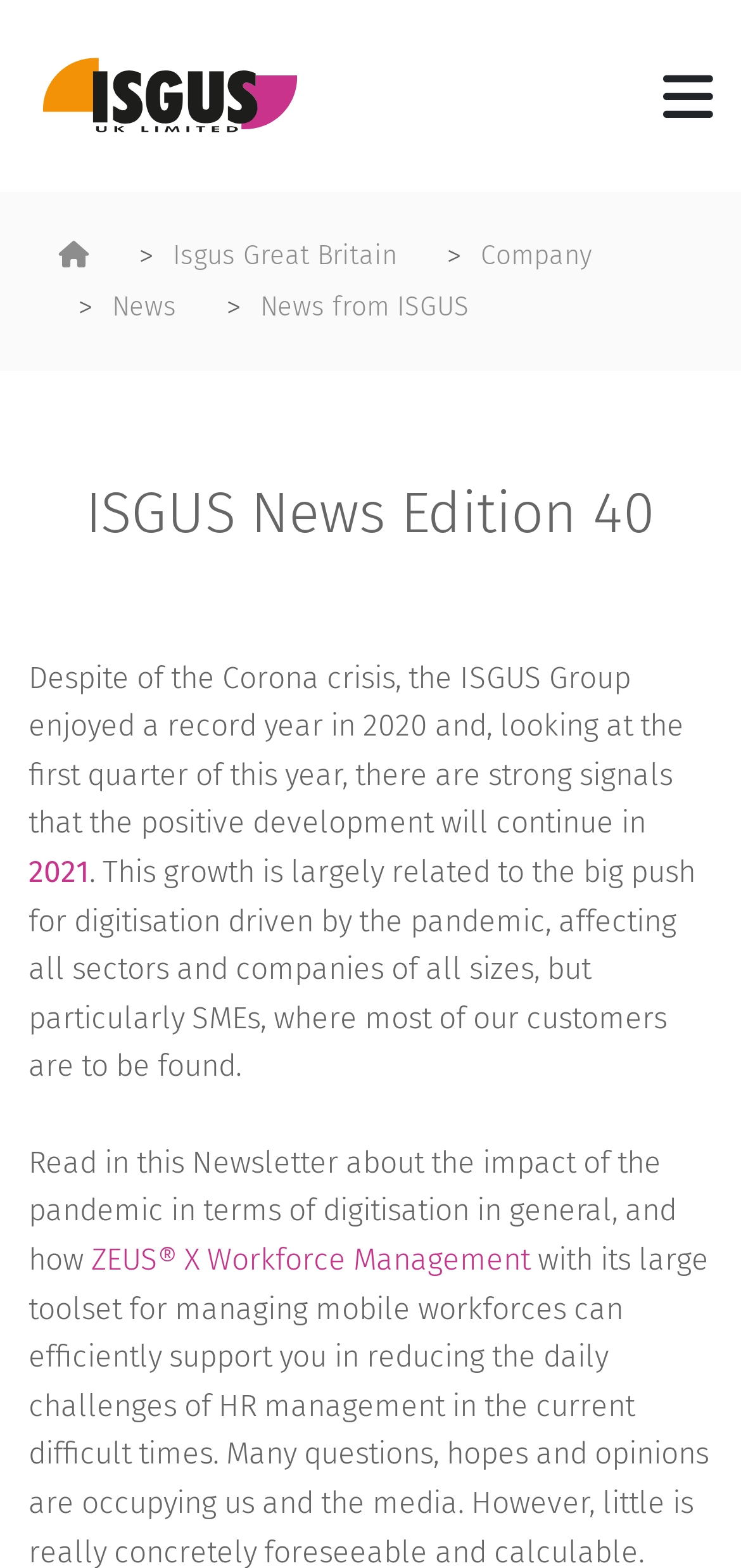What is the name of the newsletter?
Please provide a single word or phrase based on the screenshot.

ISGUS News Edition 40